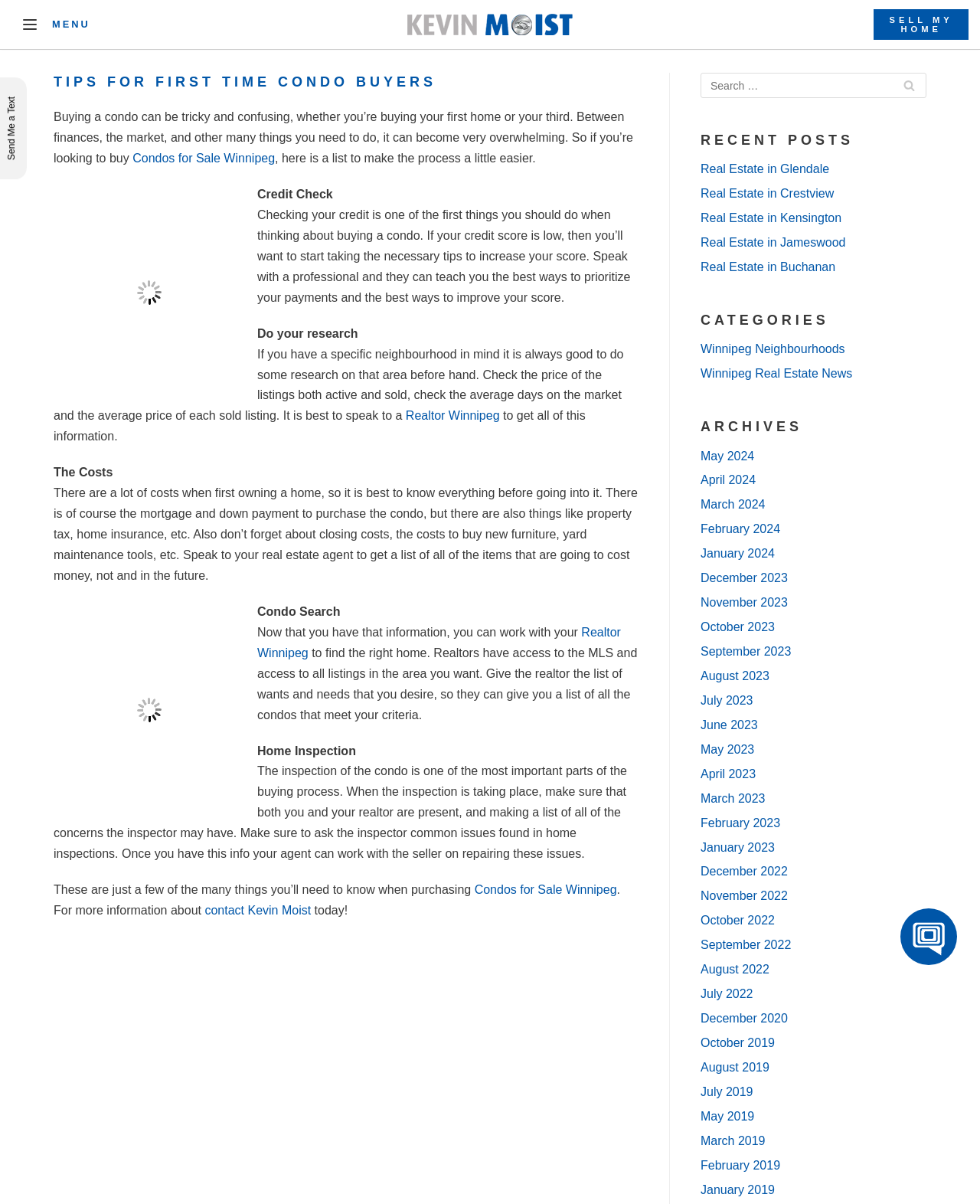Given the element description May 2023, specify the bounding box coordinates of the corresponding UI element in the format (top-left x, top-left y, bottom-right x, bottom-right y). All values must be between 0 and 1.

[0.715, 0.617, 0.77, 0.628]